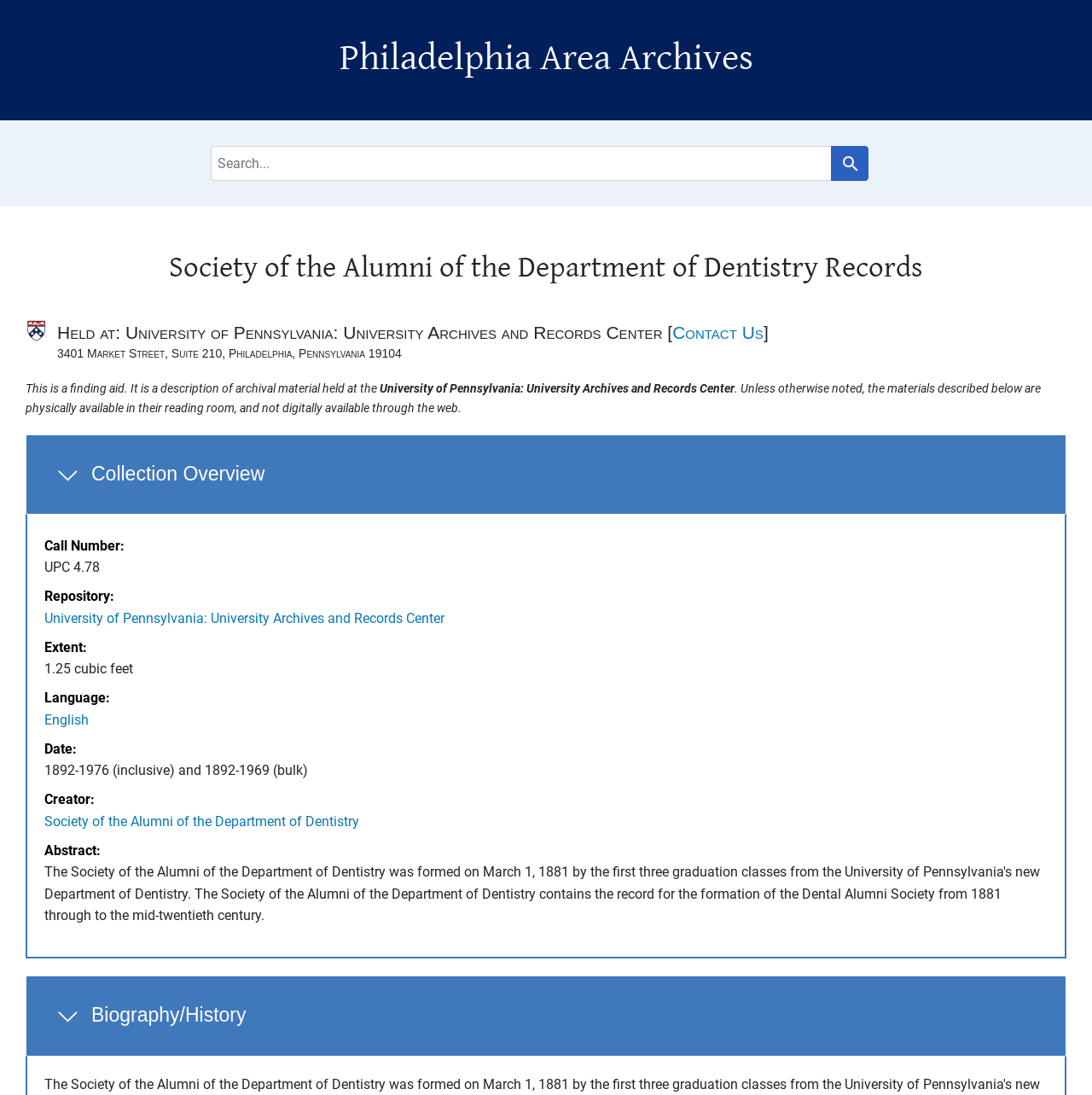Locate the bounding box coordinates of the element I should click to achieve the following instruction: "Contact Us".

[0.616, 0.295, 0.699, 0.313]